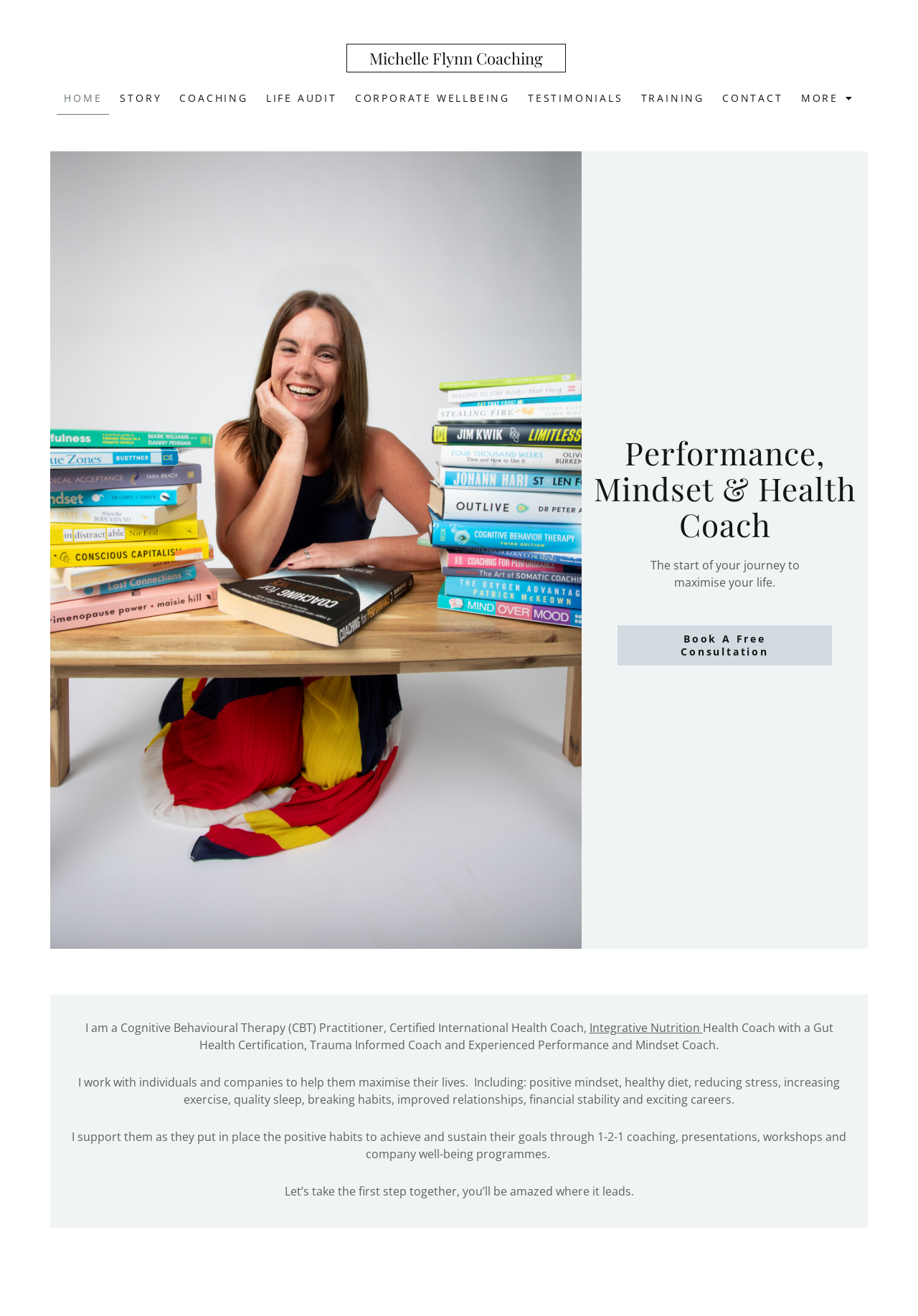With reference to the image, please provide a detailed answer to the following question: What is the call-to-action on the webpage?

The webpage has a prominent call-to-action button 'Book A Free Consultation', which encourages visitors to take the first step in working with Michelle Flynn.